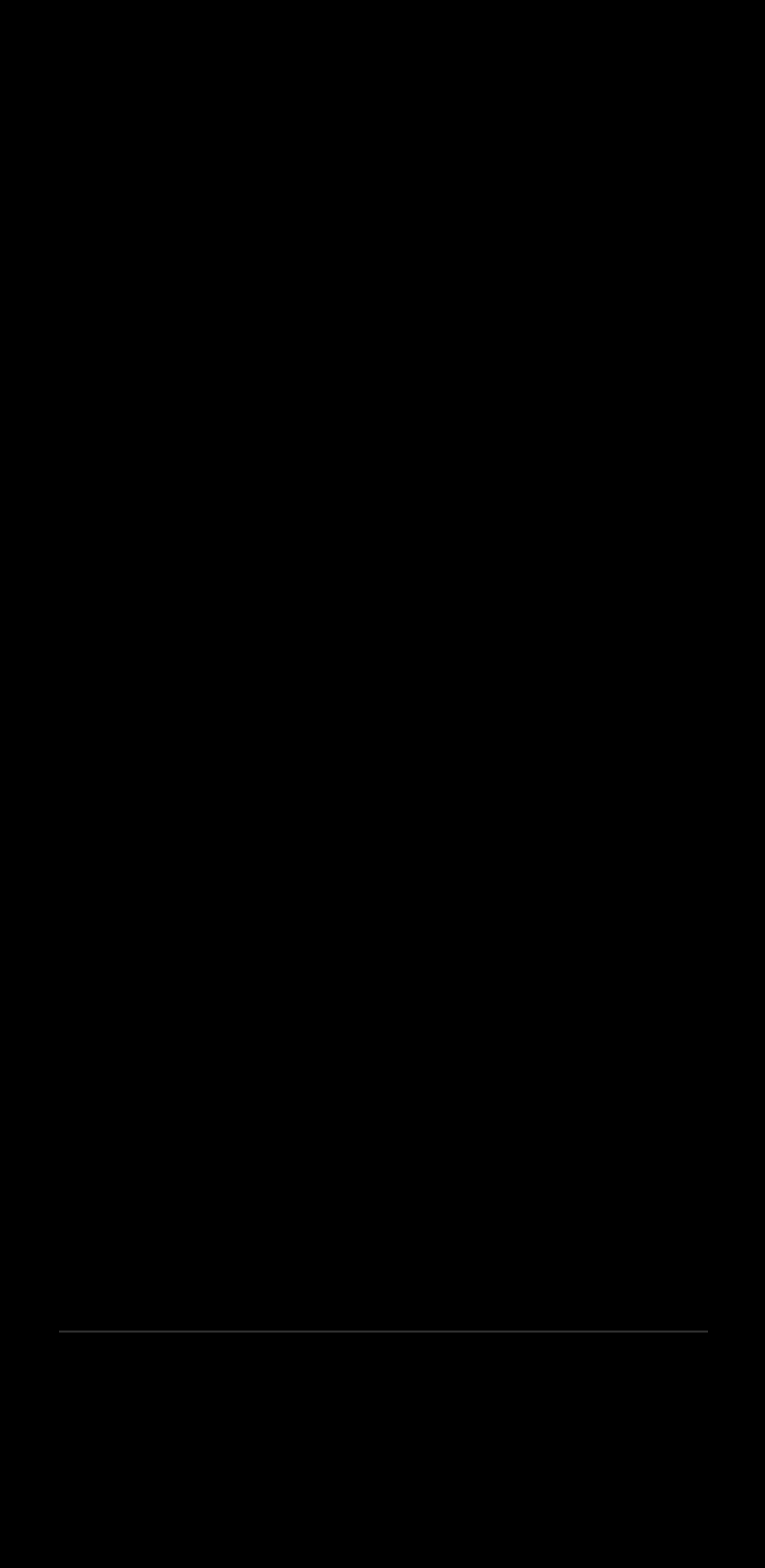Please specify the bounding box coordinates for the clickable region that will help you carry out the instruction: "Contact the company".

[0.076, 0.672, 0.229, 0.697]